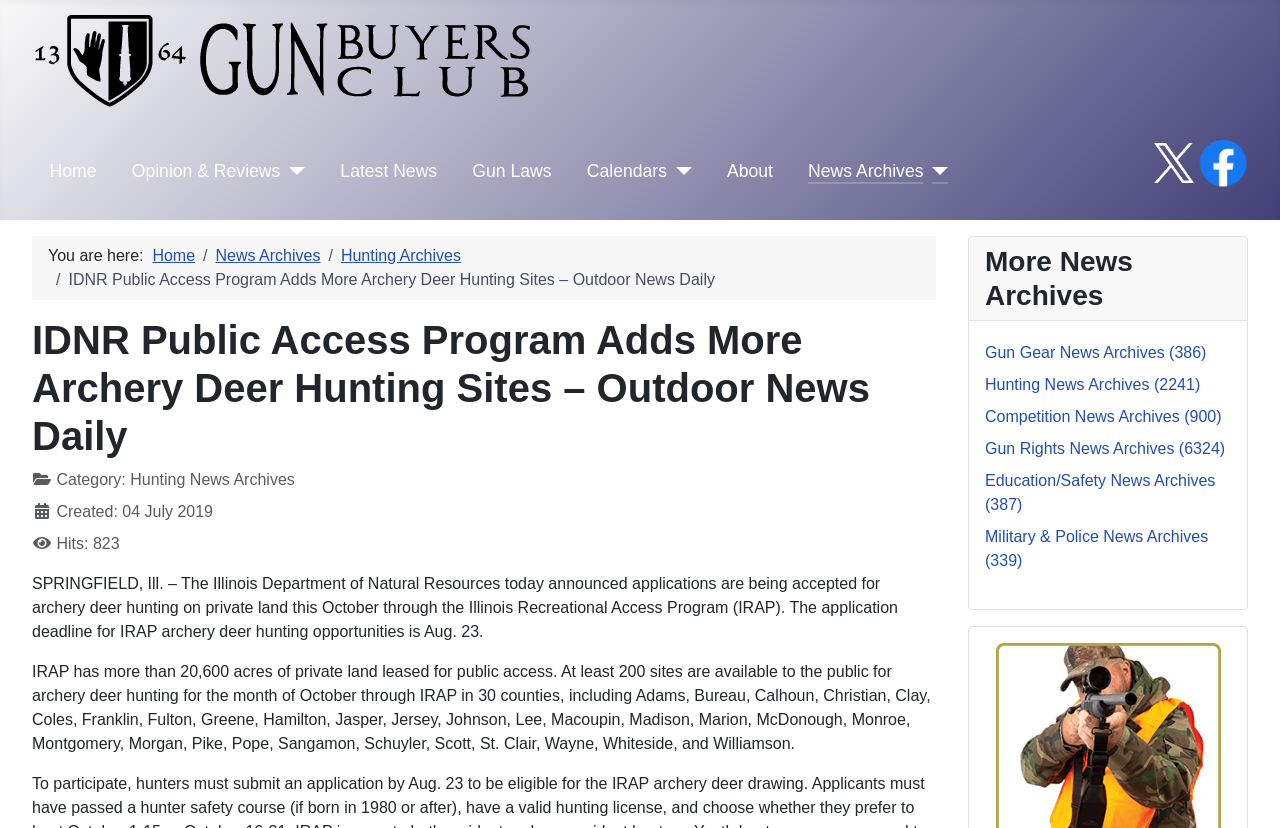Find the bounding box coordinates for the area you need to click to carry out the instruction: "Check facebook". The coordinates should be four float numbers between 0 and 1, indicated as [left, top, right, bottom].

[0.936, 0.185, 0.975, 0.206]